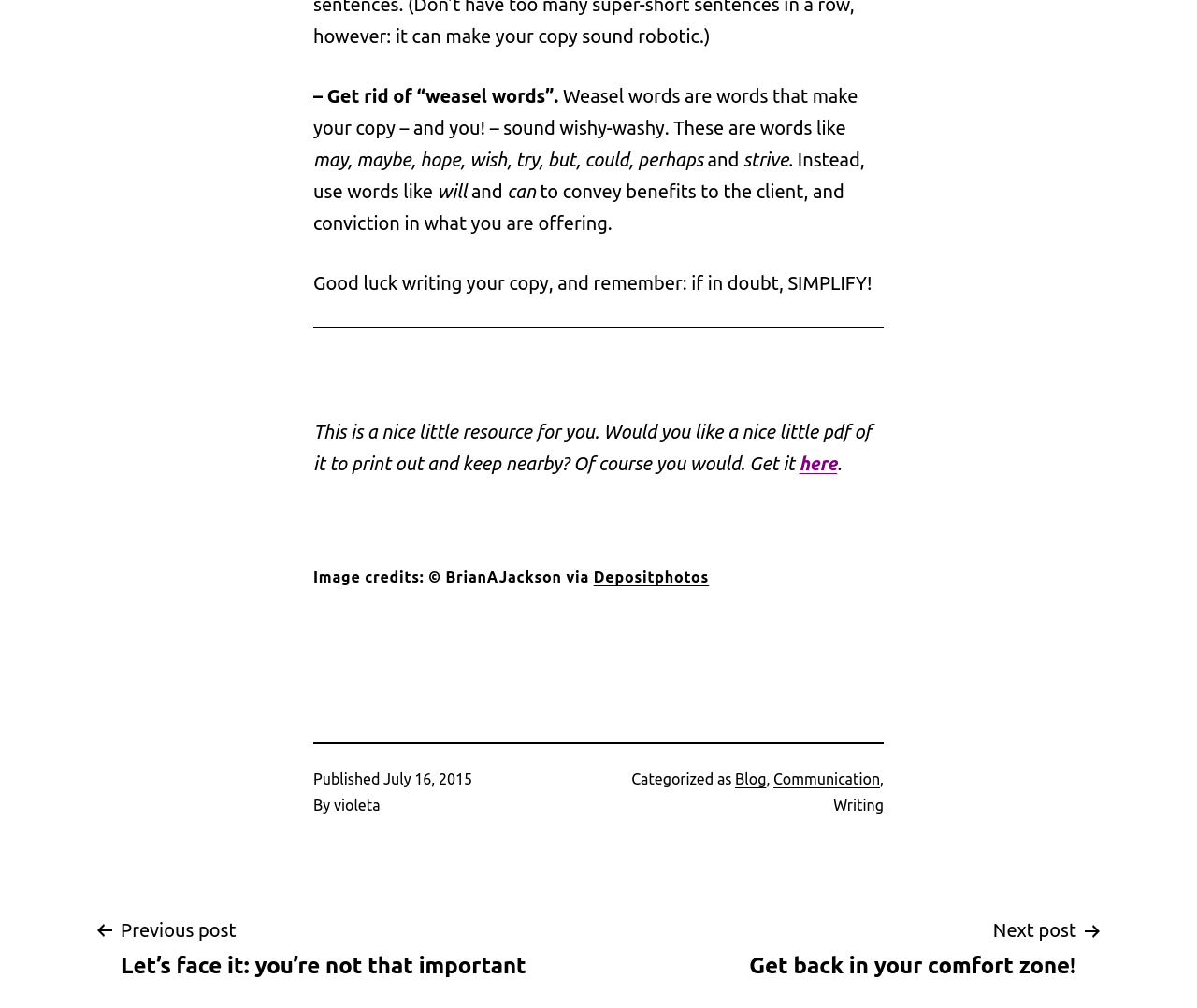Indicate the bounding box coordinates of the element that needs to be clicked to satisfy the following instruction: "Read the next post". The coordinates should be four float numbers between 0 and 1, i.e., [left, top, right, bottom].

[0.603, 0.907, 0.922, 0.972]